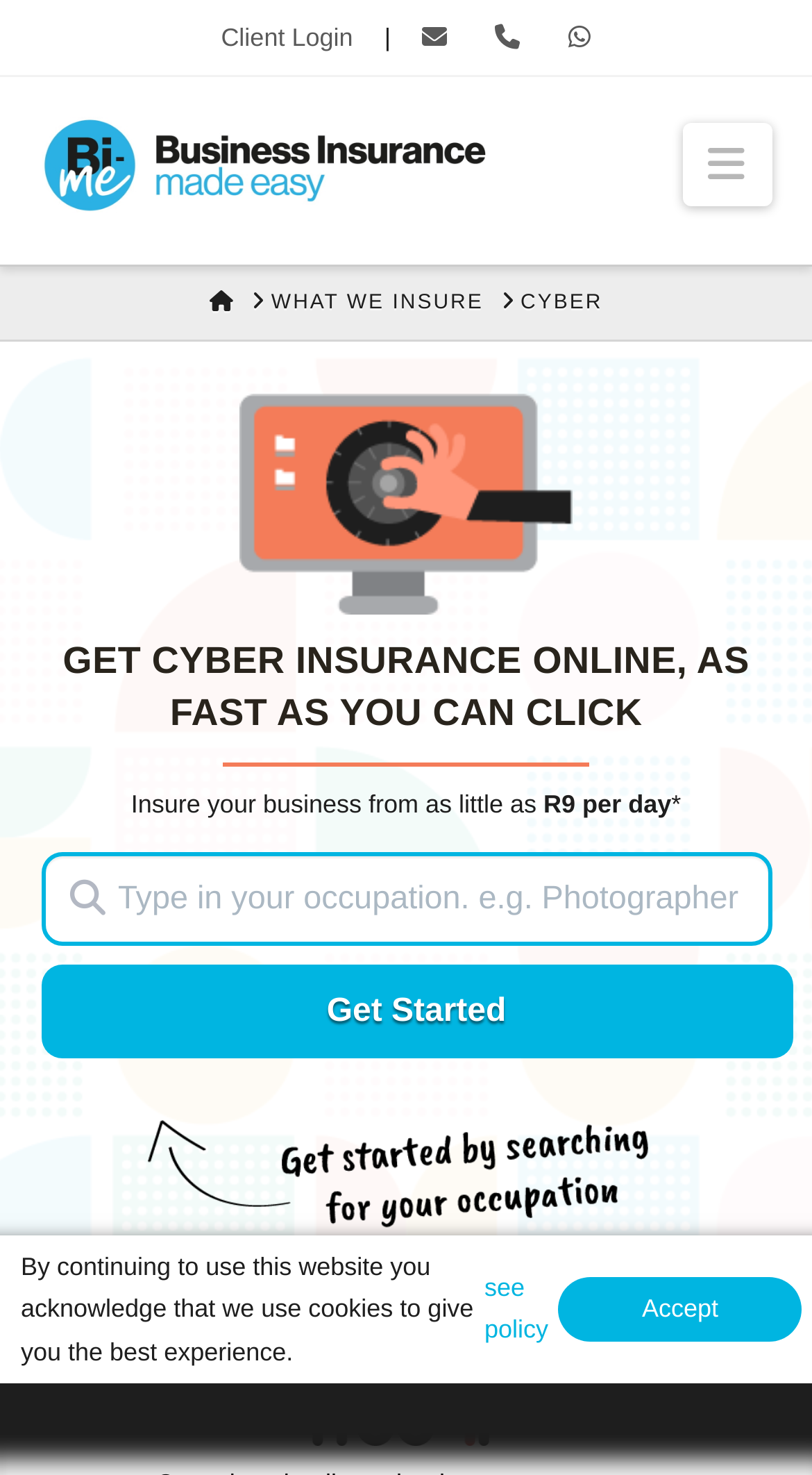Locate the bounding box coordinates of the area to click to fulfill this instruction: "Click on Get Started". The bounding box should be presented as four float numbers between 0 and 1, in the order [left, top, right, bottom].

[0.05, 0.654, 0.976, 0.718]